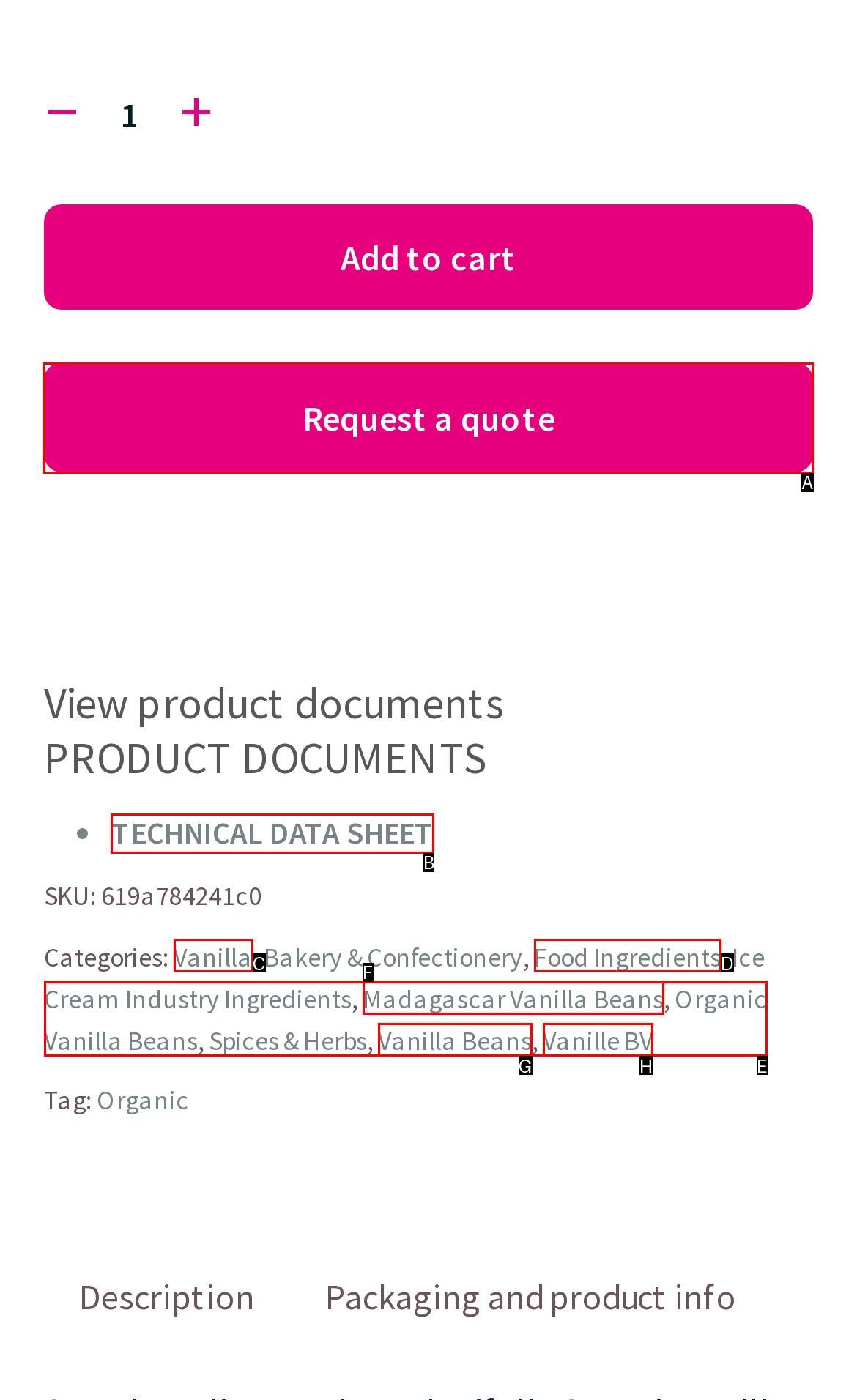Determine which option should be clicked to carry out this task: Request a quote
State the letter of the correct choice from the provided options.

A